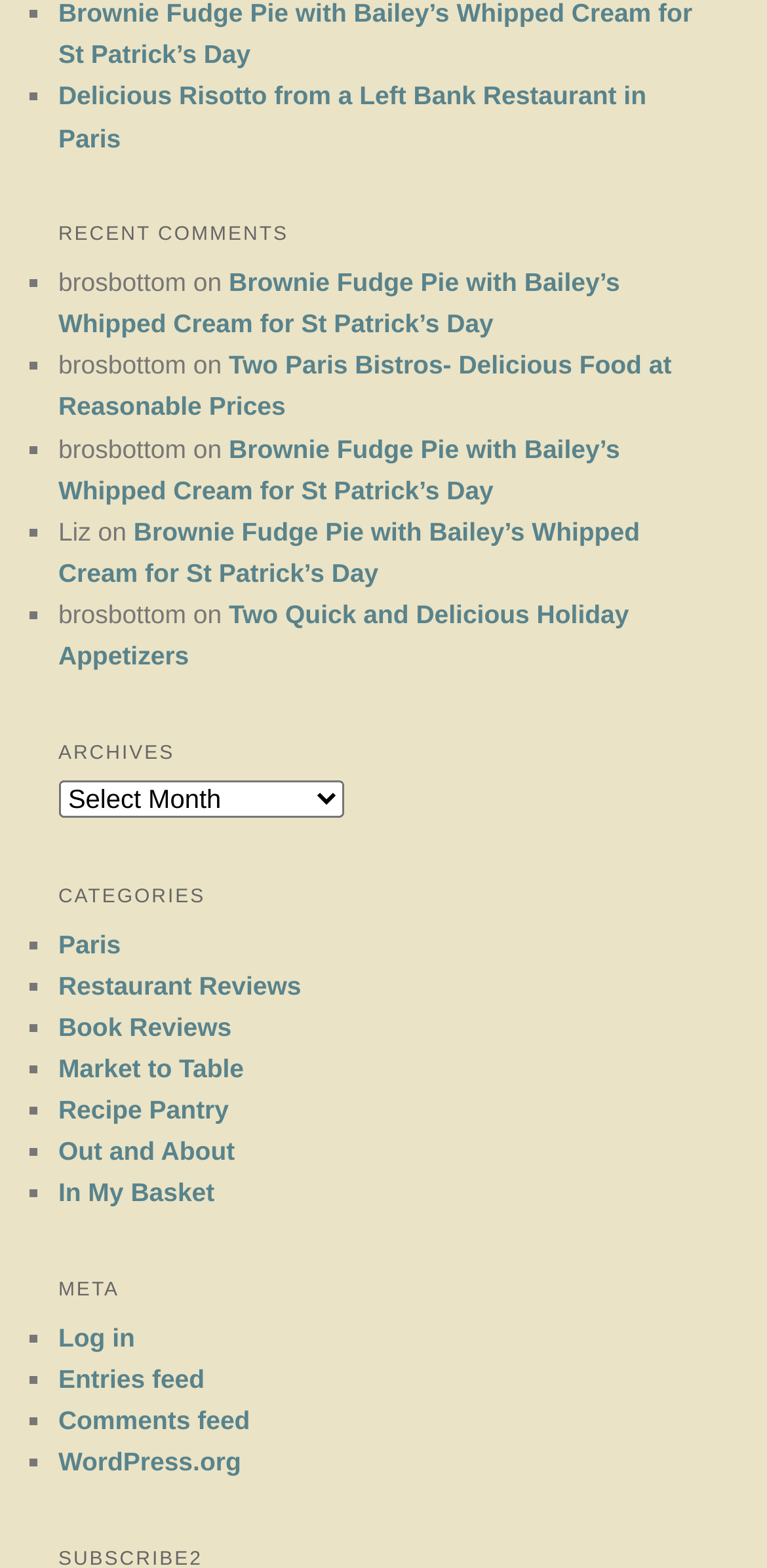Please determine the bounding box coordinates of the element to click on in order to accomplish the following task: "Log in to the website". Ensure the coordinates are four float numbers ranging from 0 to 1, i.e., [left, top, right, bottom].

[0.076, 0.844, 0.176, 0.862]